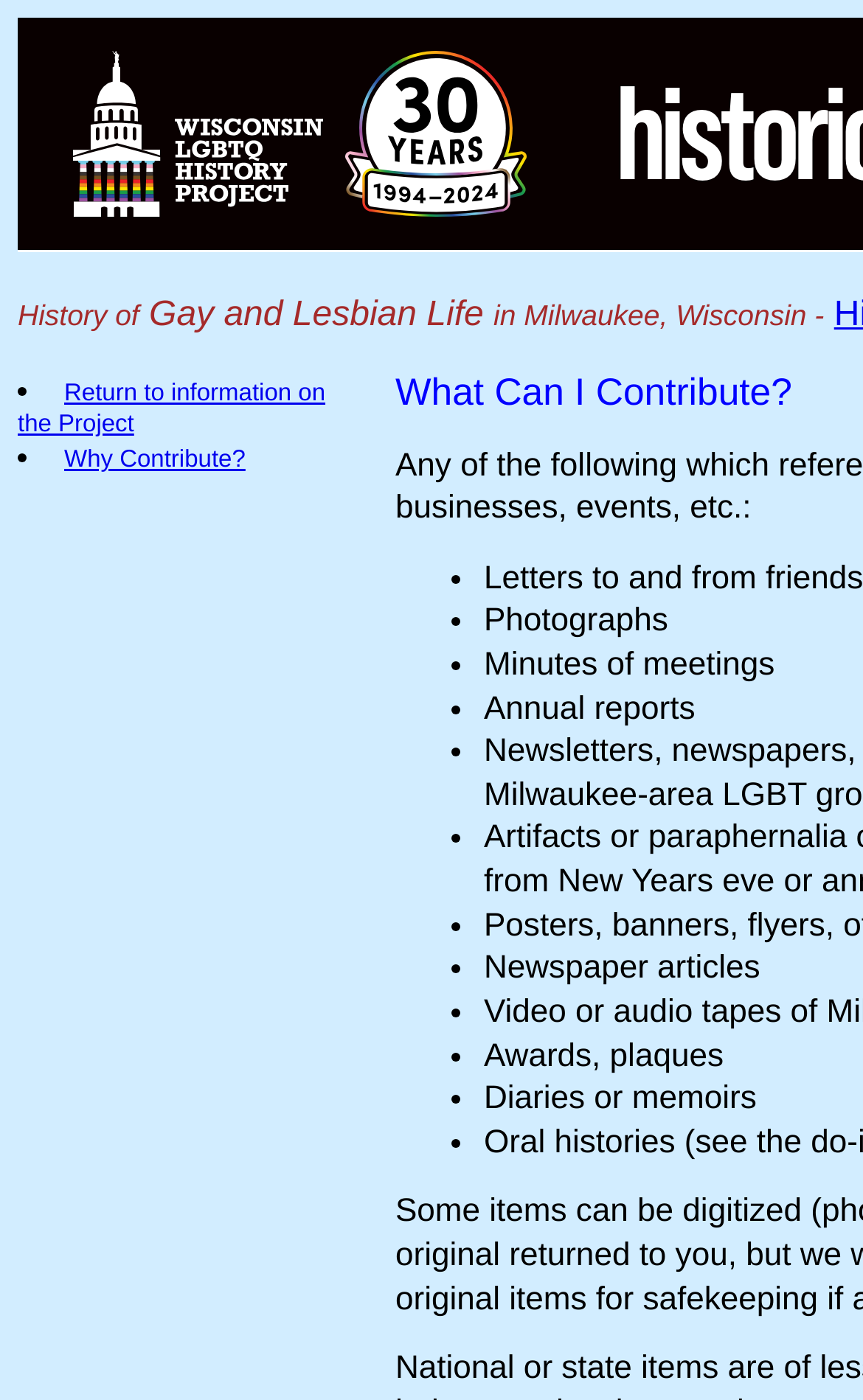What is the location related to the project?
Answer the question based on the image using a single word or a brief phrase.

Milwaukee, Wisconsin